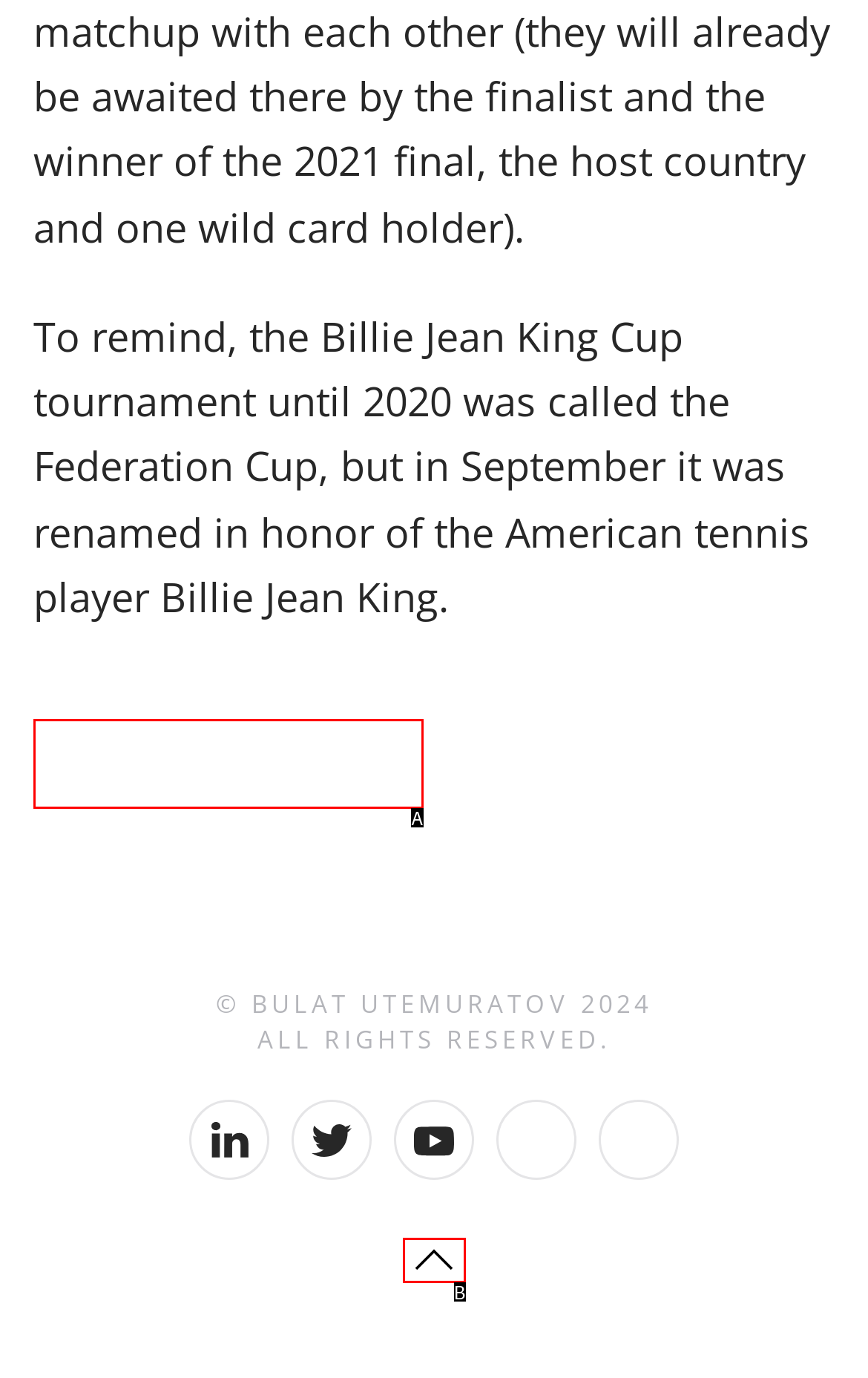Which UI element matches this description: aria-label="Back to top"?
Reply with the letter of the correct option directly.

B